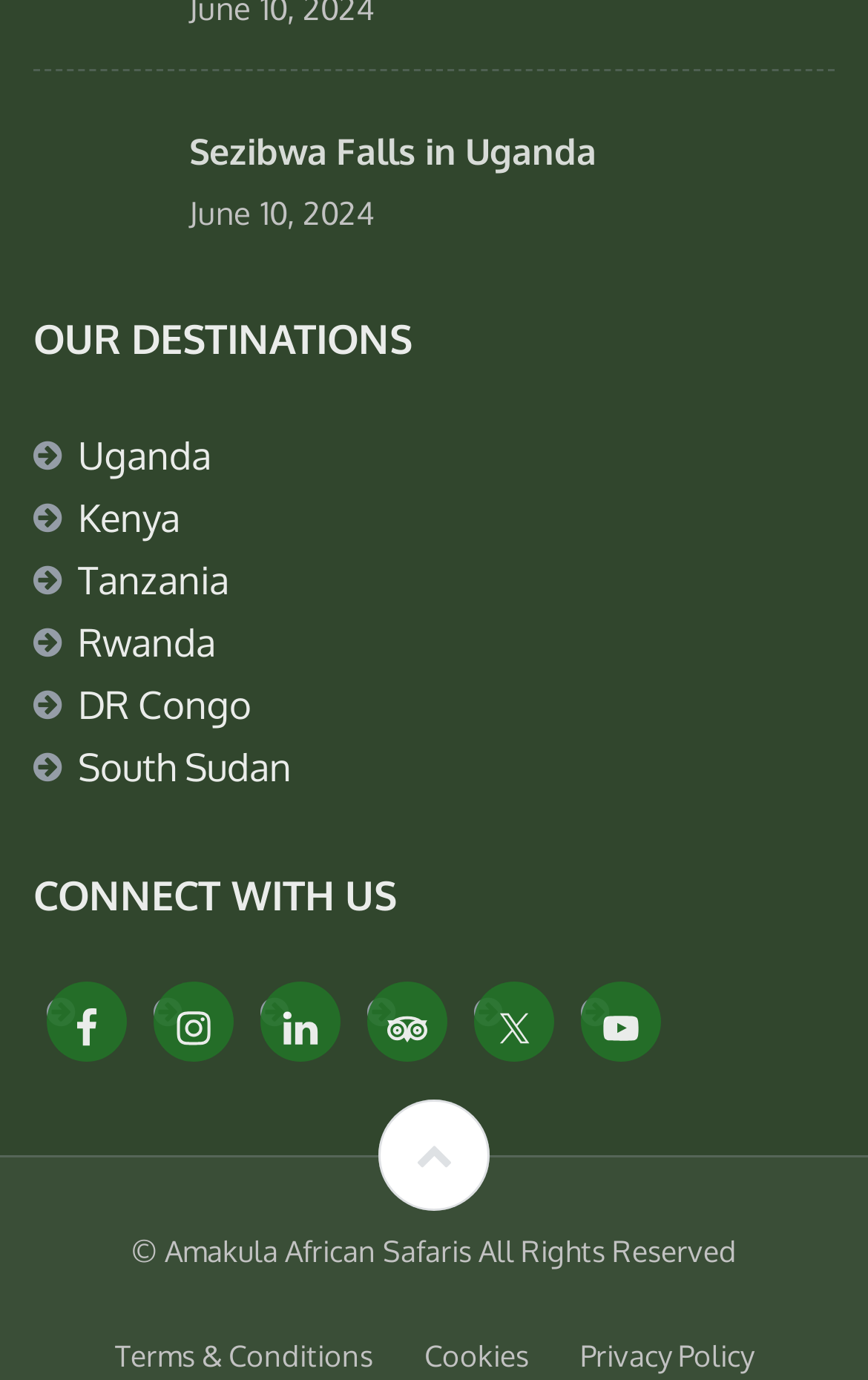Specify the bounding box coordinates of the area that needs to be clicked to achieve the following instruction: "Explore Uganda".

[0.09, 0.314, 0.244, 0.349]